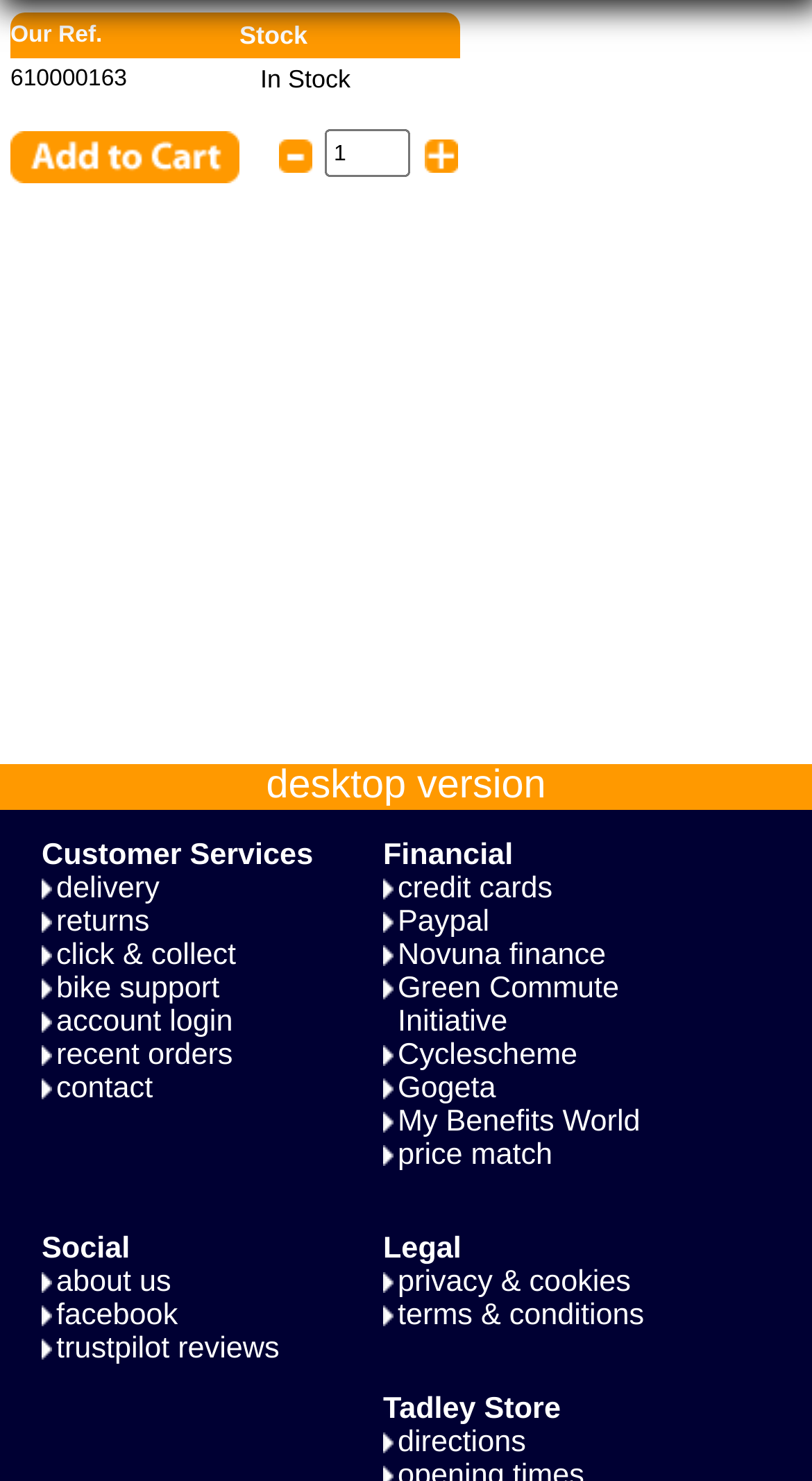What is the stock status of the item?
Using the picture, provide a one-word or short phrase answer.

In Stock